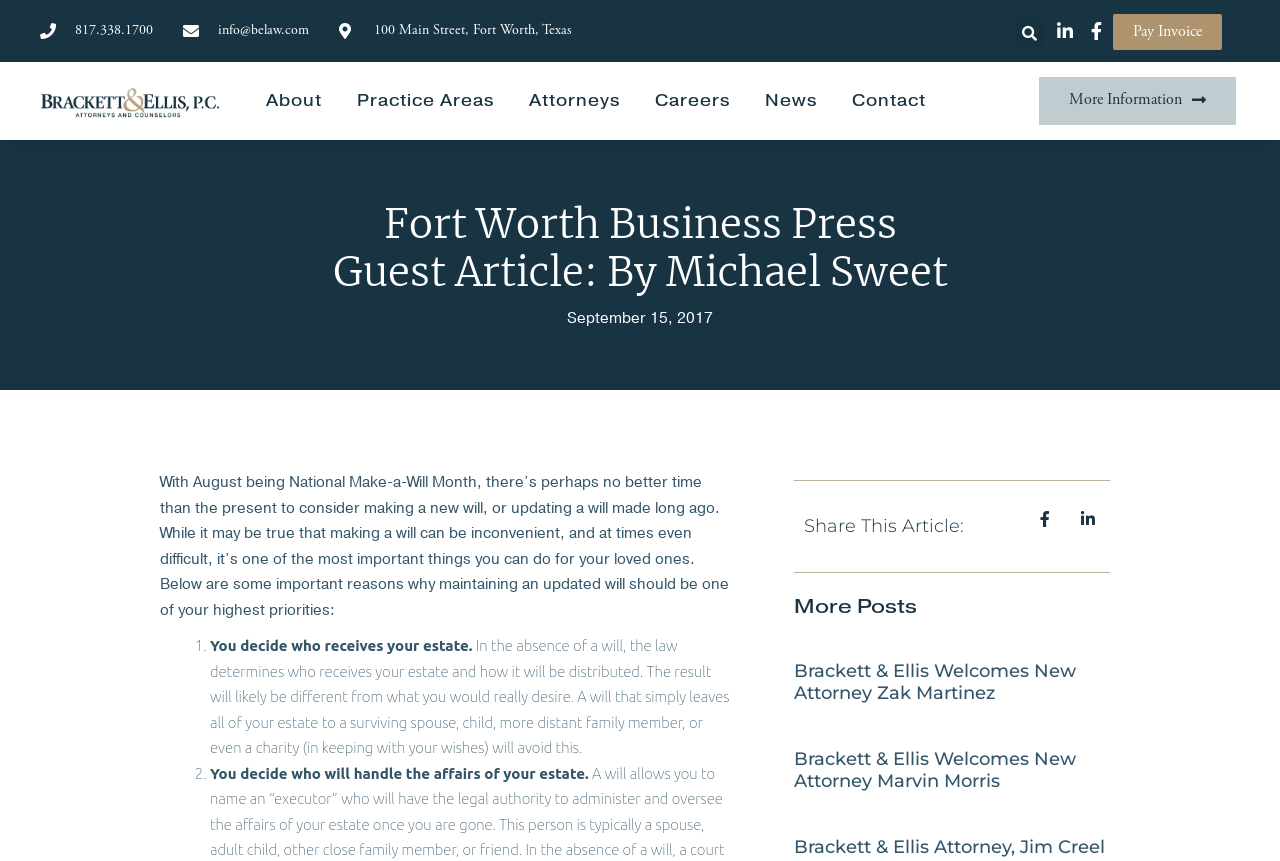Based on the element description, predict the bounding box coordinates (top-left x, top-left y, bottom-right x, bottom-right y) for the UI element in the screenshot: Description

None